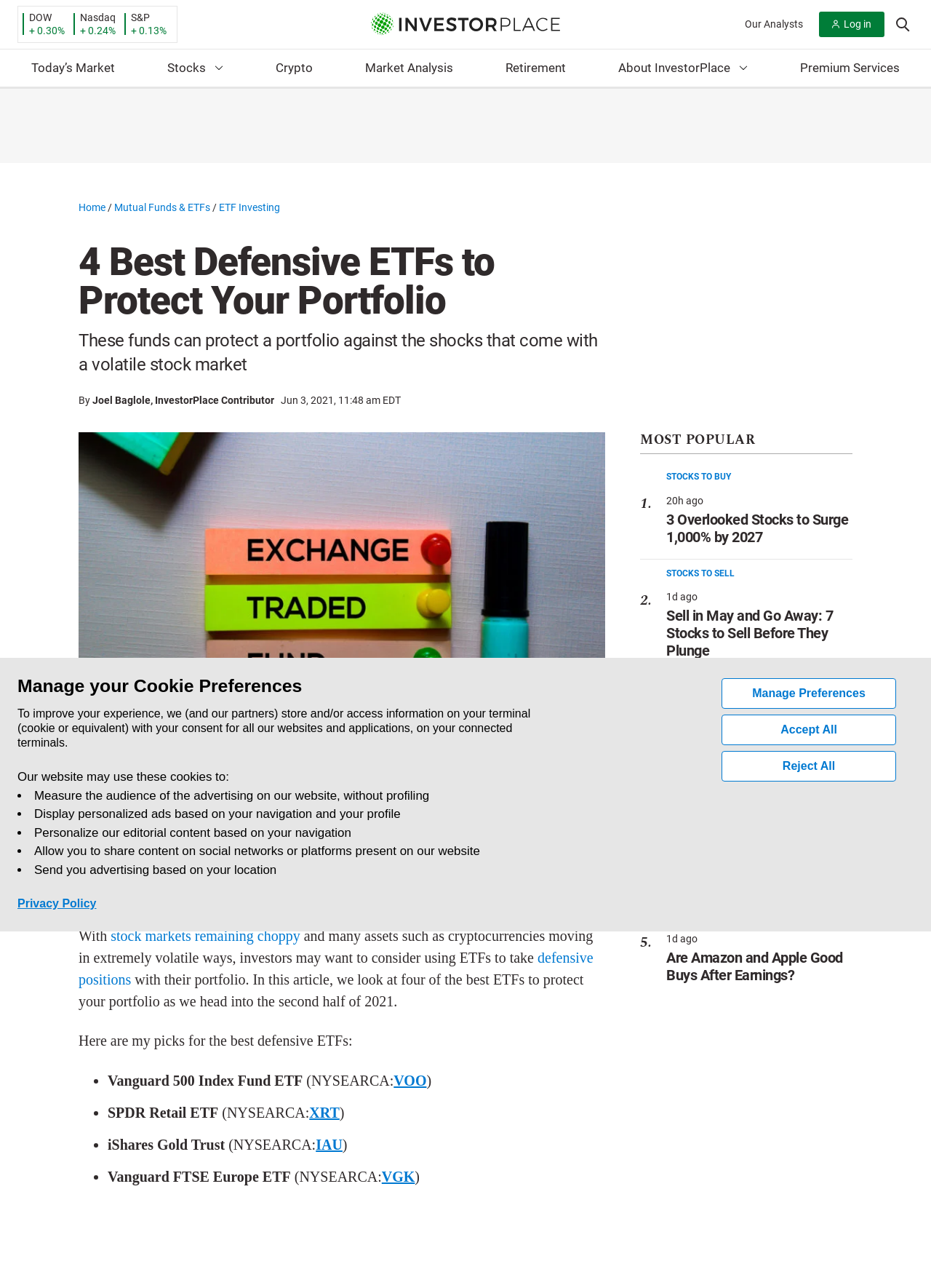Show the bounding box coordinates for the HTML element as described: "Manage Preferences".

[0.775, 0.527, 0.962, 0.551]